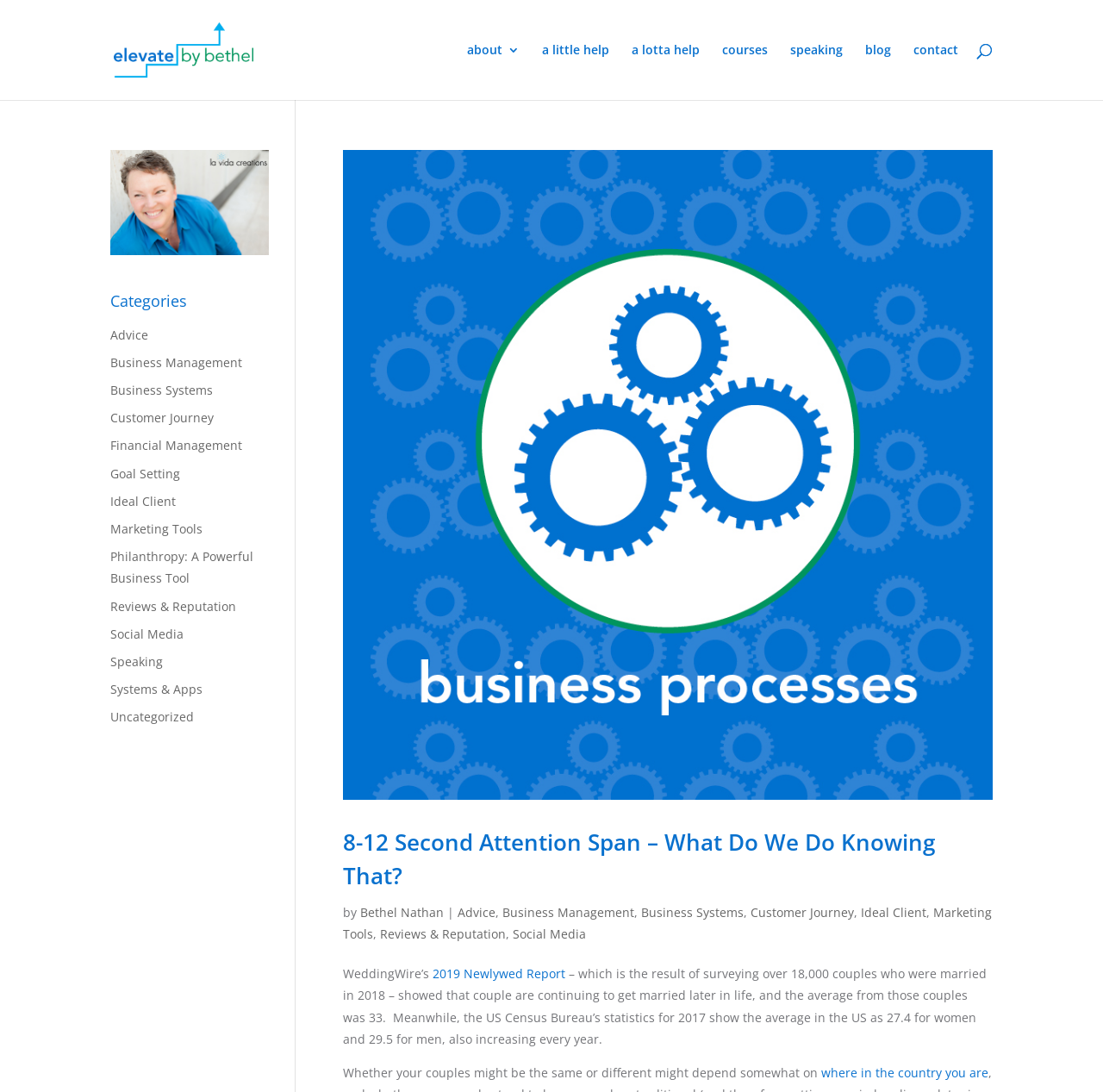Please identify the bounding box coordinates of where to click in order to follow the instruction: "Click the 'Outdoor Living' link".

None